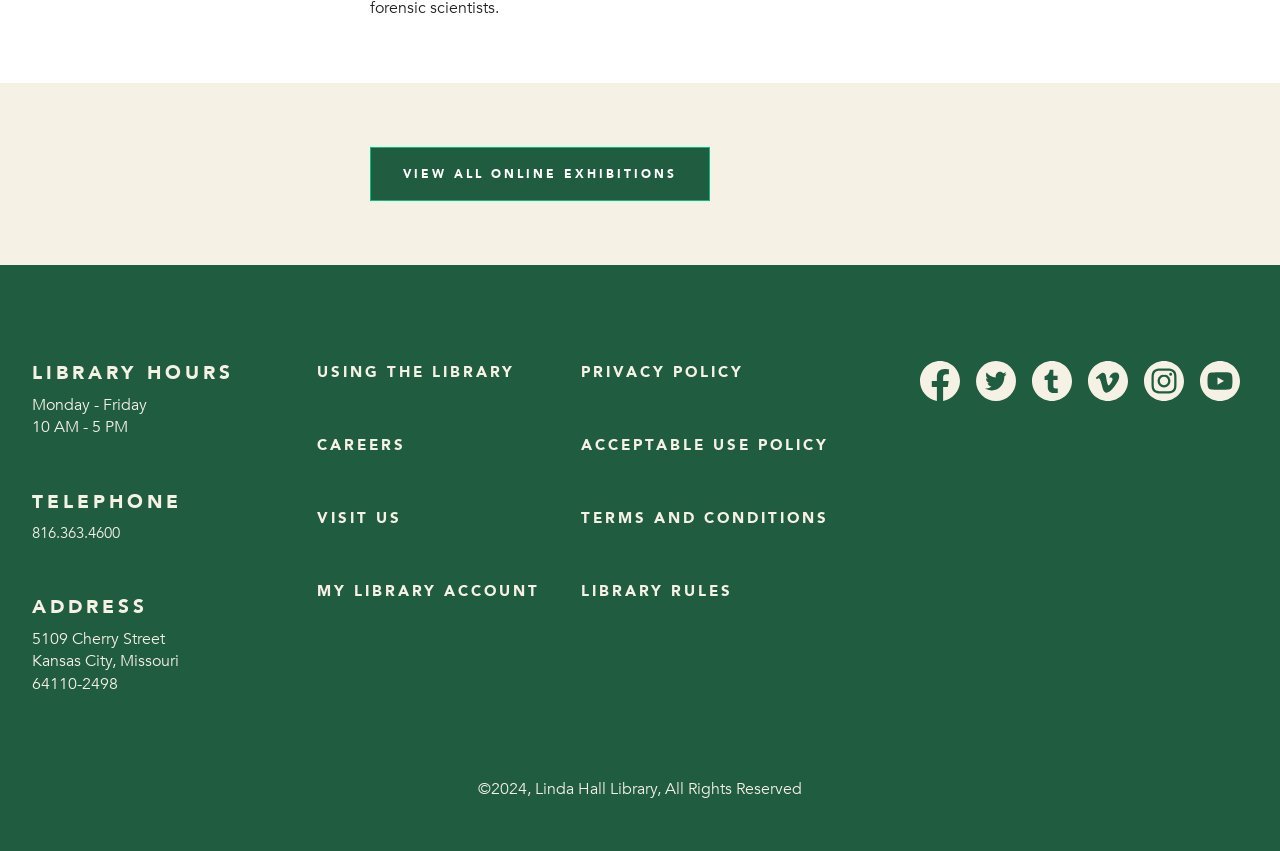What are the library's hours on weekdays?
Answer the question based on the image using a single word or a brief phrase.

10 AM - 5 PM